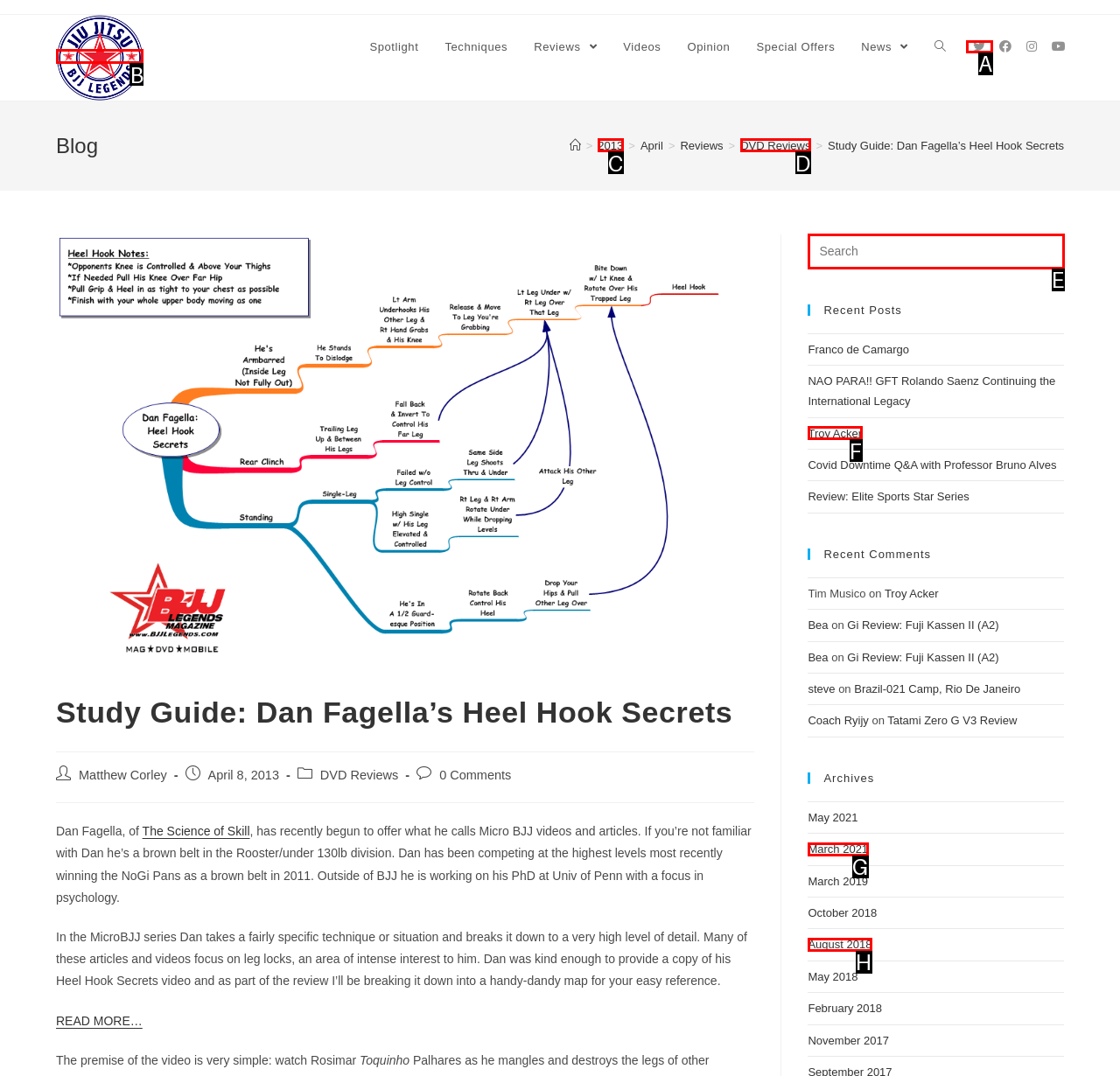Which lettered option should be clicked to perform the following task: Click on the 'BJJ Legends Magazine' link
Respond with the letter of the appropriate option.

B